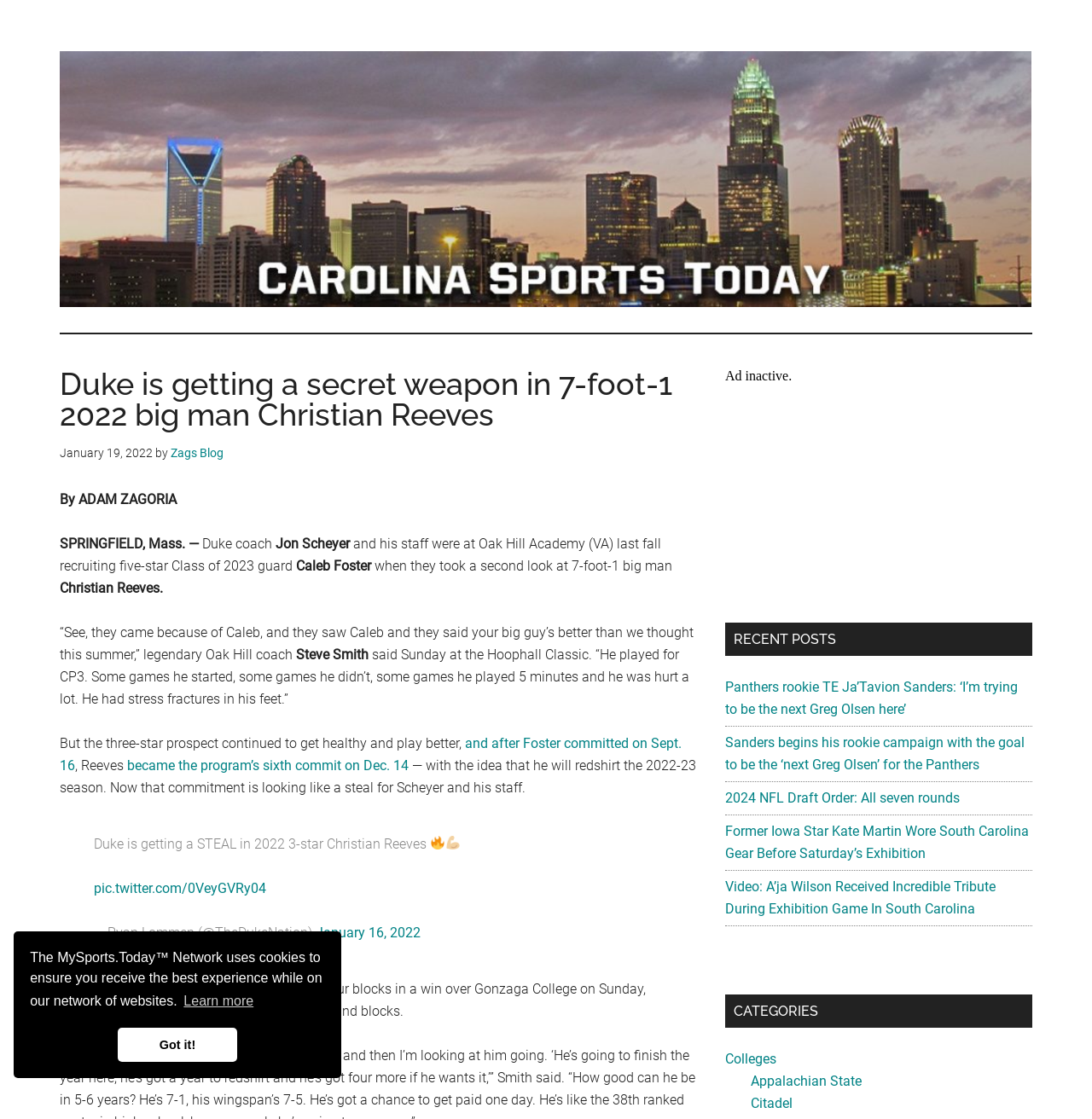Generate the main heading text from the webpage.

Duke is getting a secret weapon in 7-foot-1 2022 big man Christian Reeves